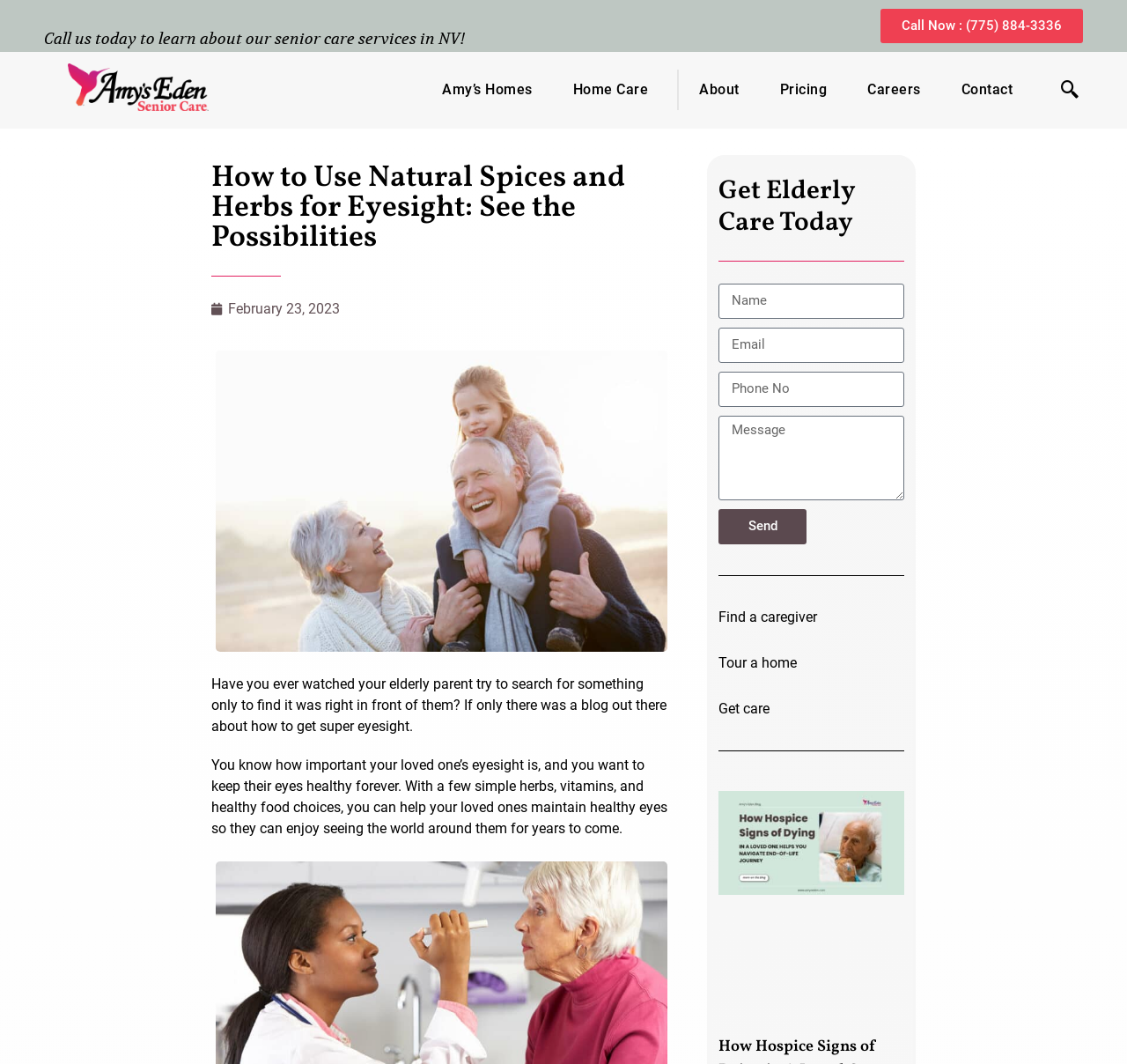Show the bounding box coordinates for the HTML element described as: "Get care".

[0.638, 0.656, 0.802, 0.676]